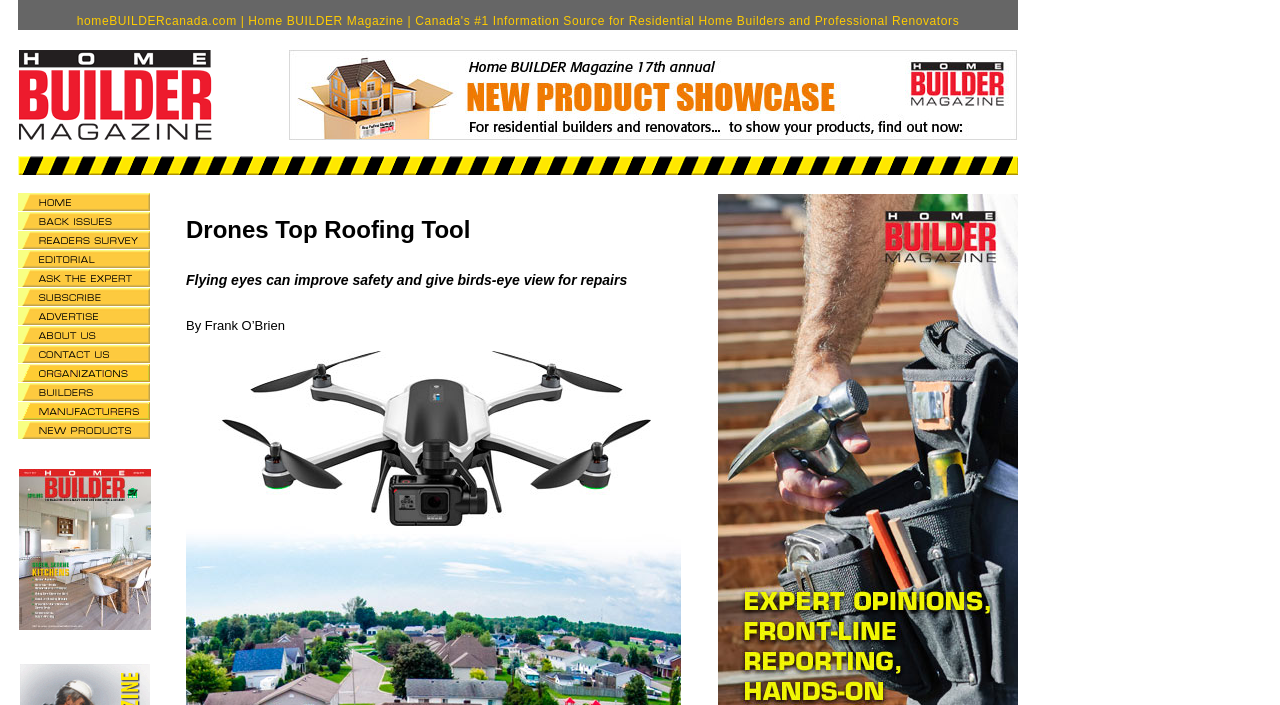What is the author of the article?
Based on the visual, give a brief answer using one word or a short phrase.

Frank O'Brien